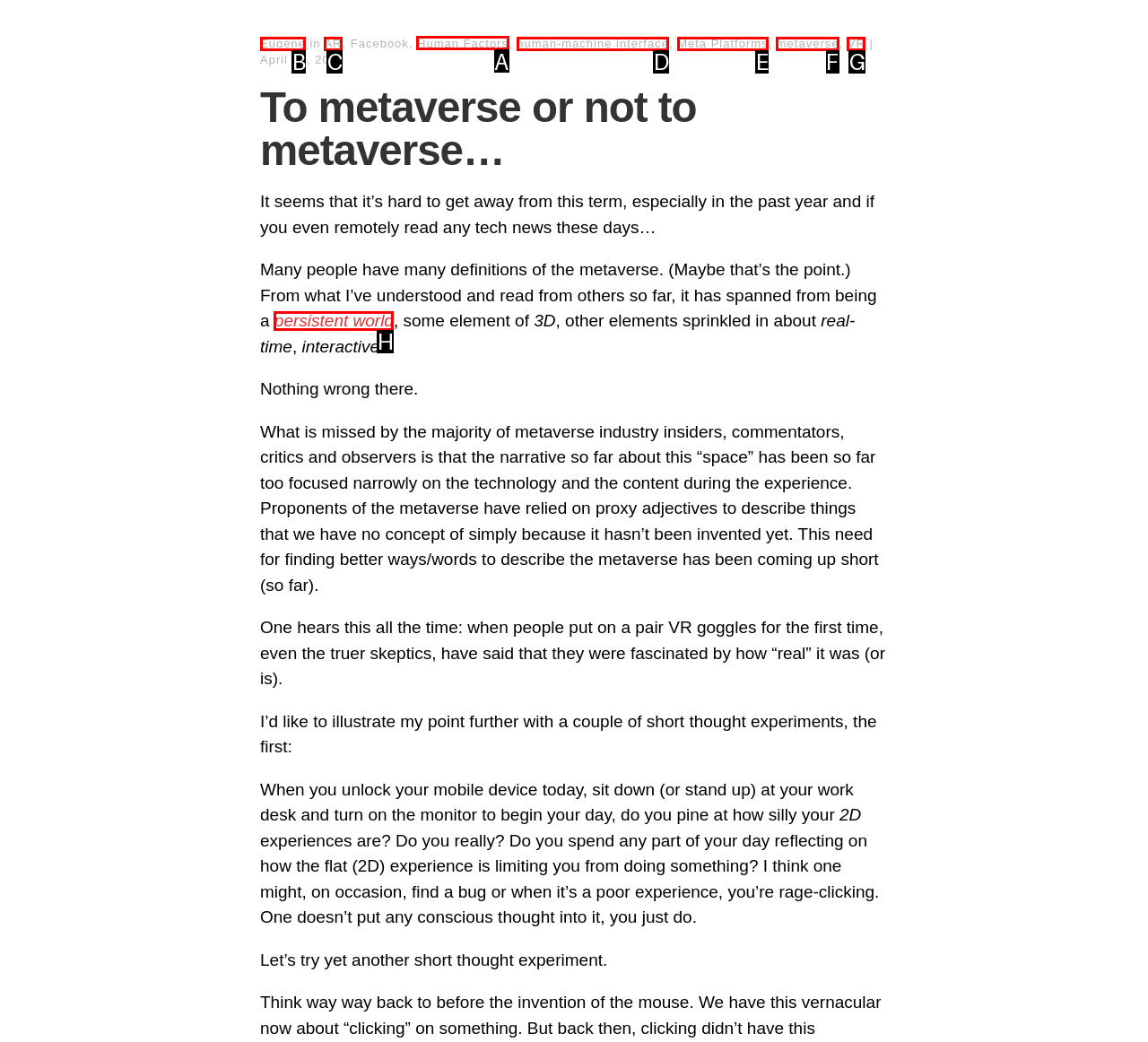Determine the letter of the element I should select to fulfill the following instruction: Follow the link to learn about Human Factors. Just provide the letter.

A